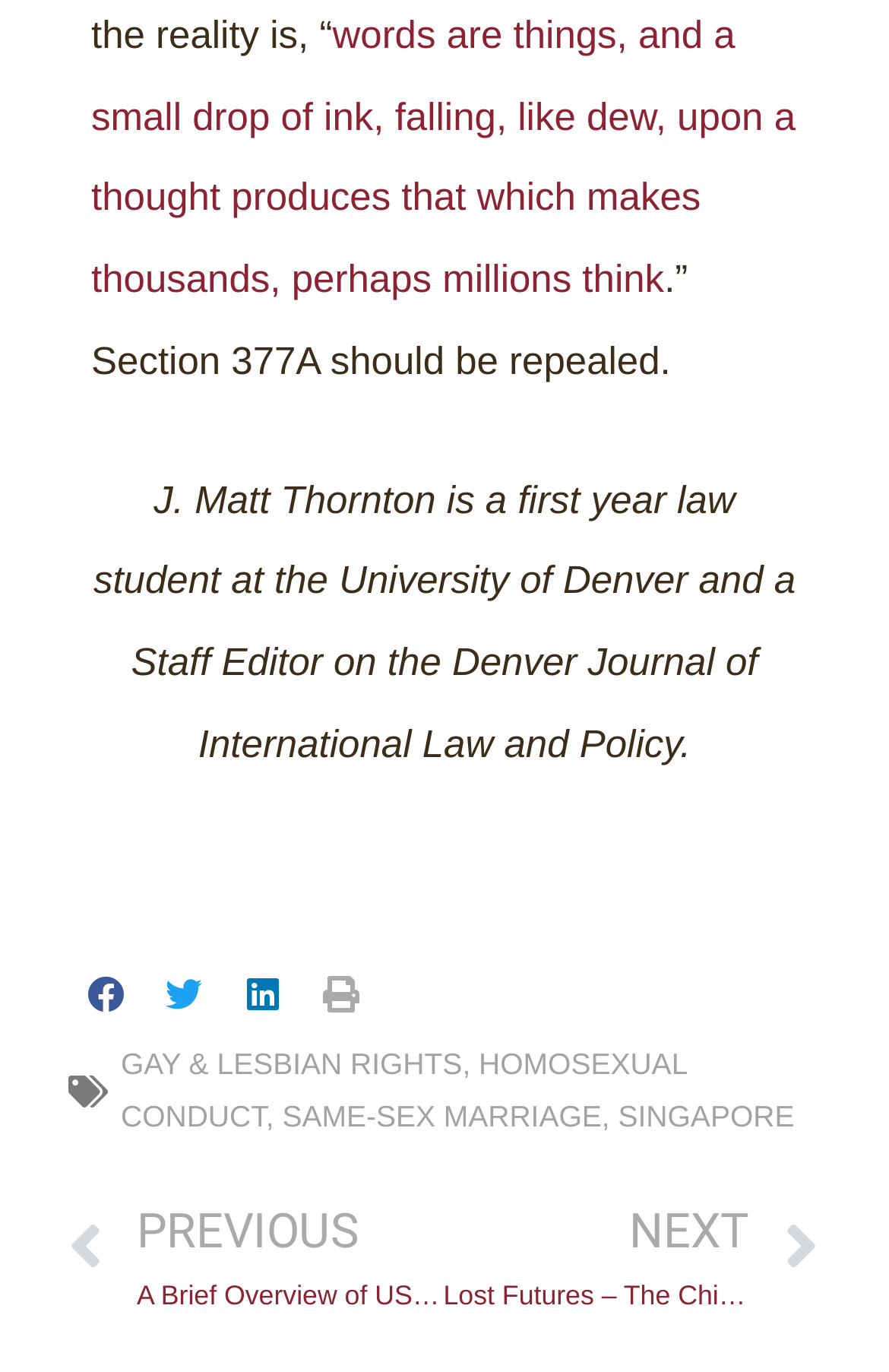Identify the bounding box of the UI element described as follows: "gay & lesbian rights". Provide the coordinates as four float numbers in the range of 0 to 1 [left, top, right, bottom].

[0.136, 0.763, 0.52, 0.788]